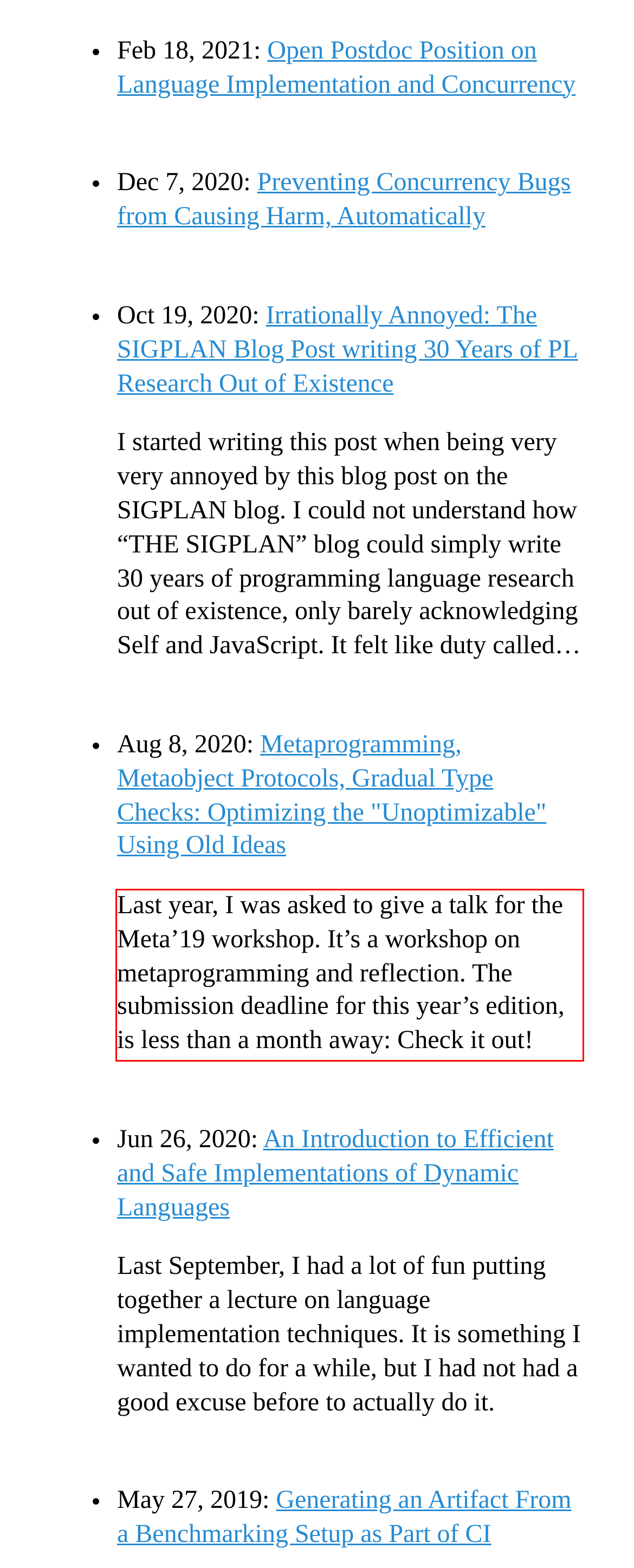Review the webpage screenshot provided, and perform OCR to extract the text from the red bounding box.

Last year, I was asked to give a talk for the Meta’19 workshop. It’s a workshop on metaprogramming and reflection. The submission deadline for this year’s edition, is less than a month away: Check it out!